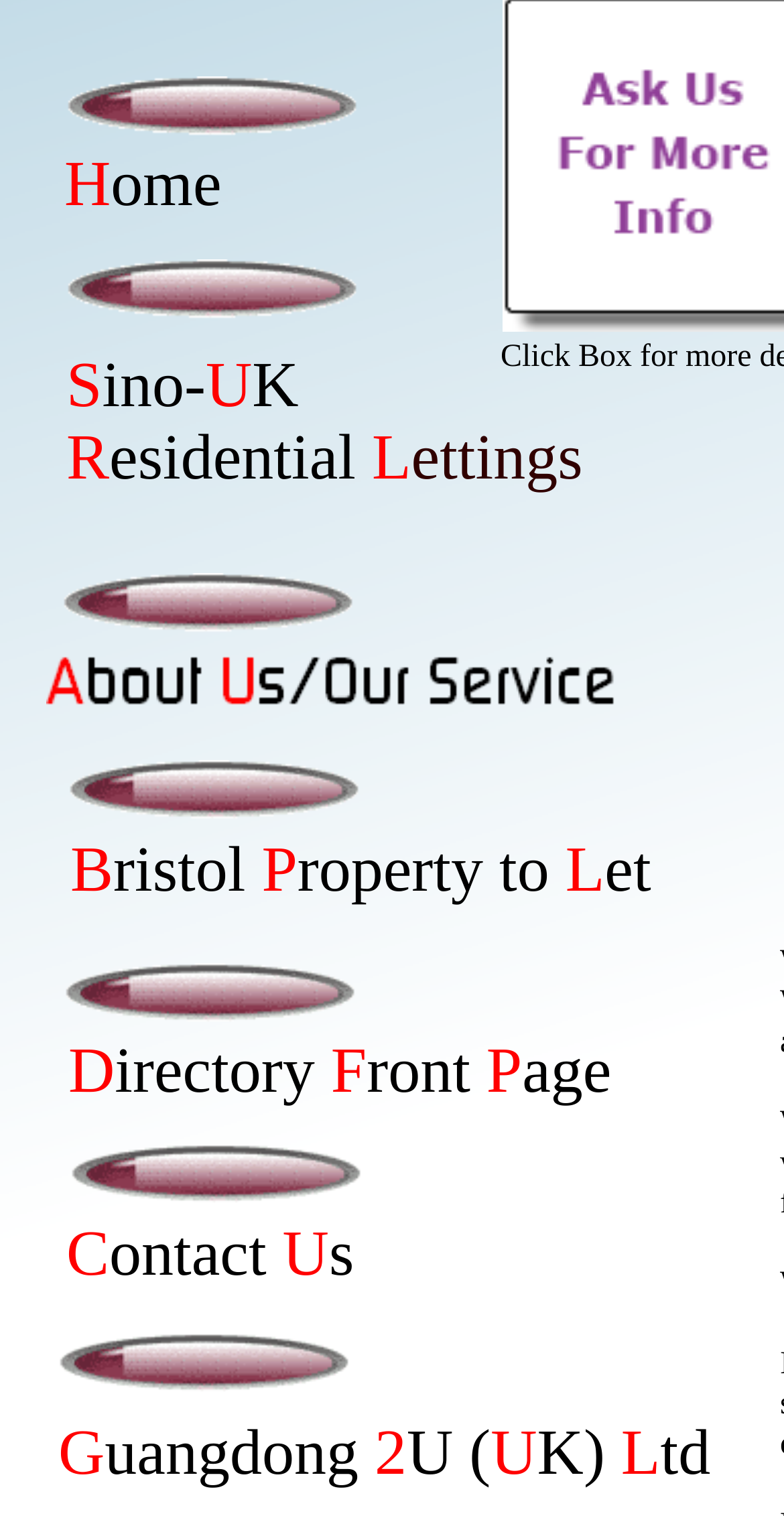For the following element description, predict the bounding box coordinates in the format (top-left x, top-left y, bottom-right x, bottom-right y). All values should be floating point numbers between 0 and 1. Description: alt="Contact Us" name="hs_8"

[0.095, 0.785, 0.464, 0.808]